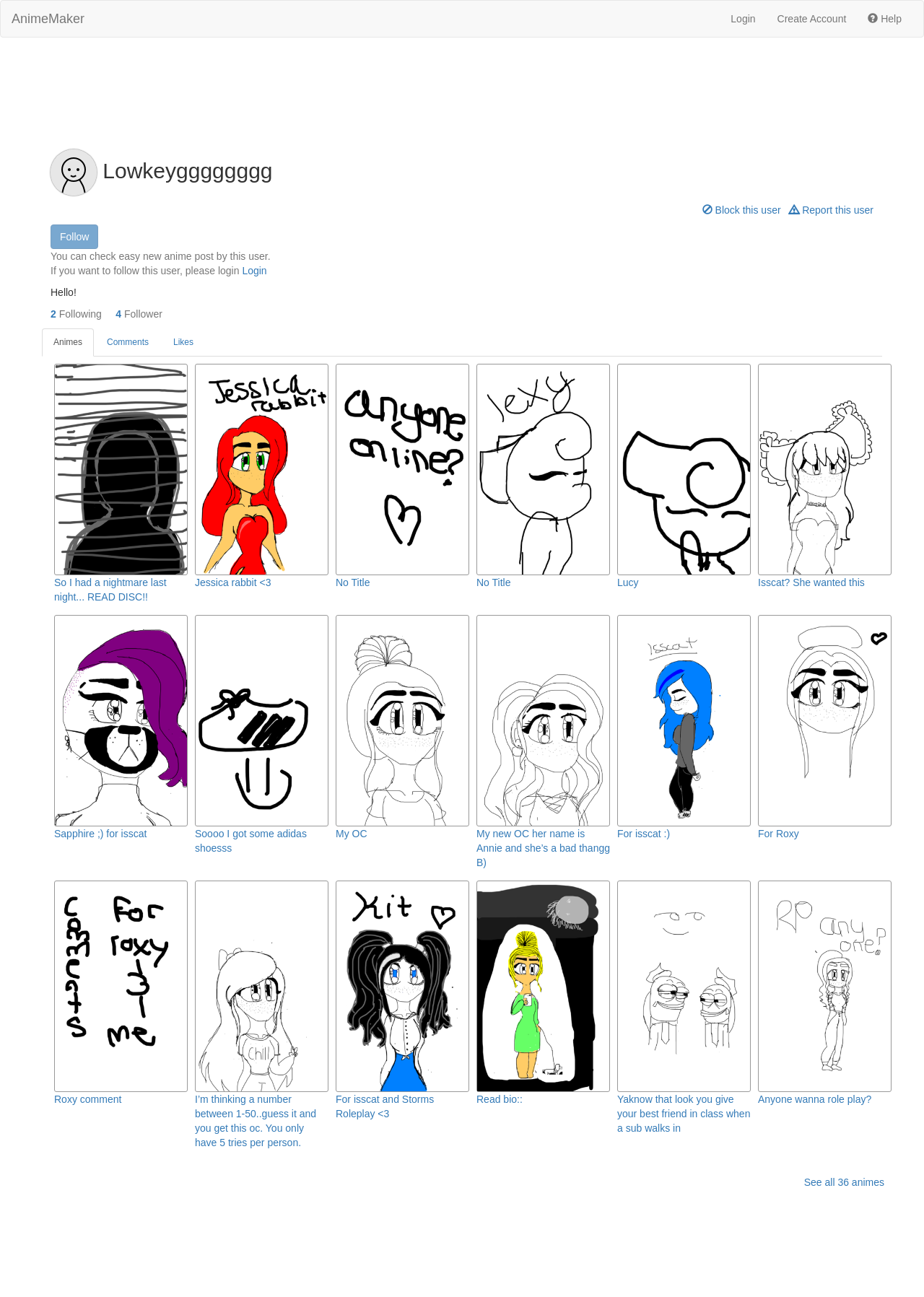Locate the bounding box coordinates of the UI element described by: "Block this user". Provide the coordinates as four float numbers between 0 and 1, formatted as [left, top, right, bottom].

[0.76, 0.157, 0.848, 0.166]